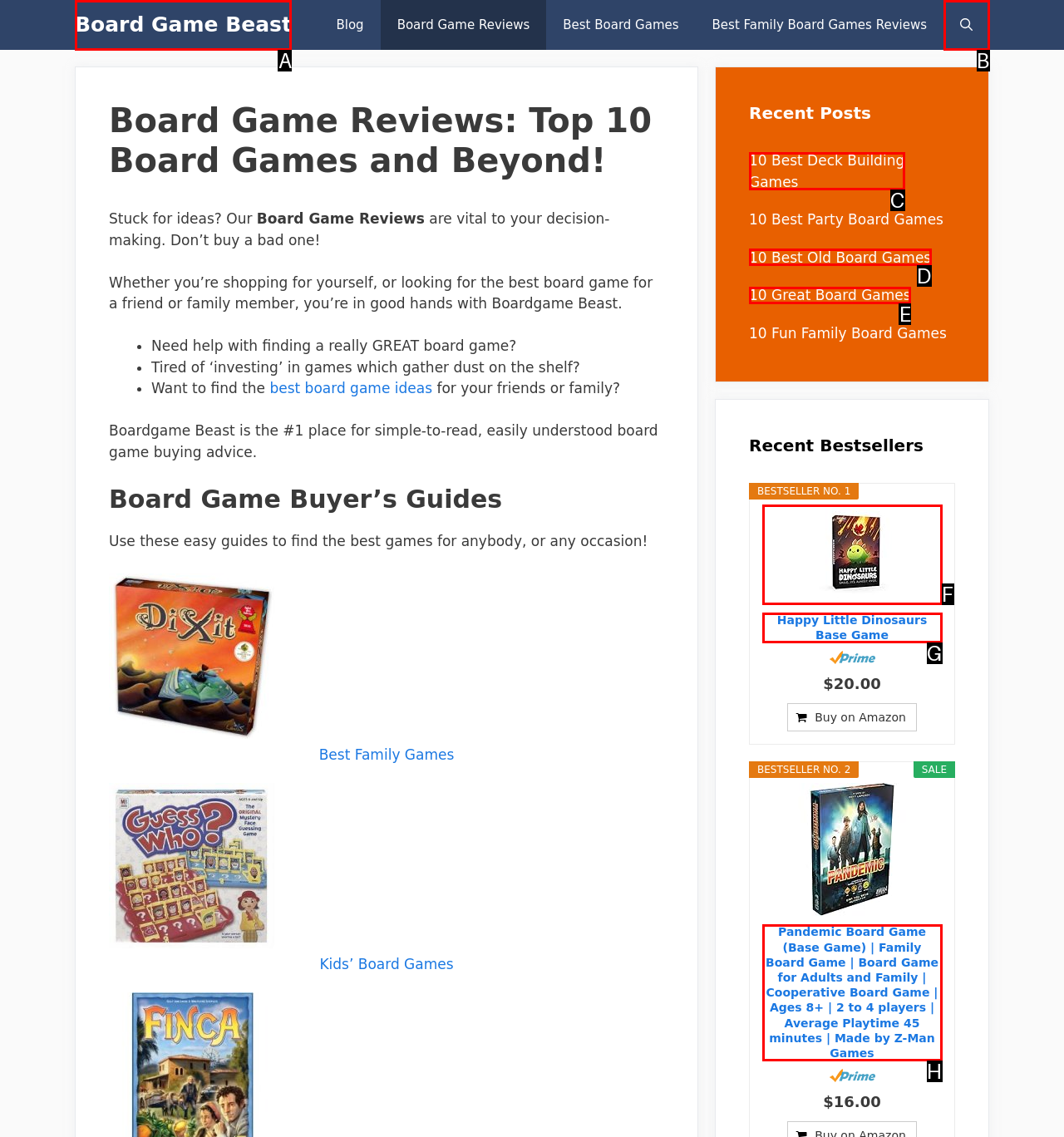Point out the HTML element I should click to achieve the following task: Read the '10 Best Deck Building Games' post Provide the letter of the selected option from the choices.

C